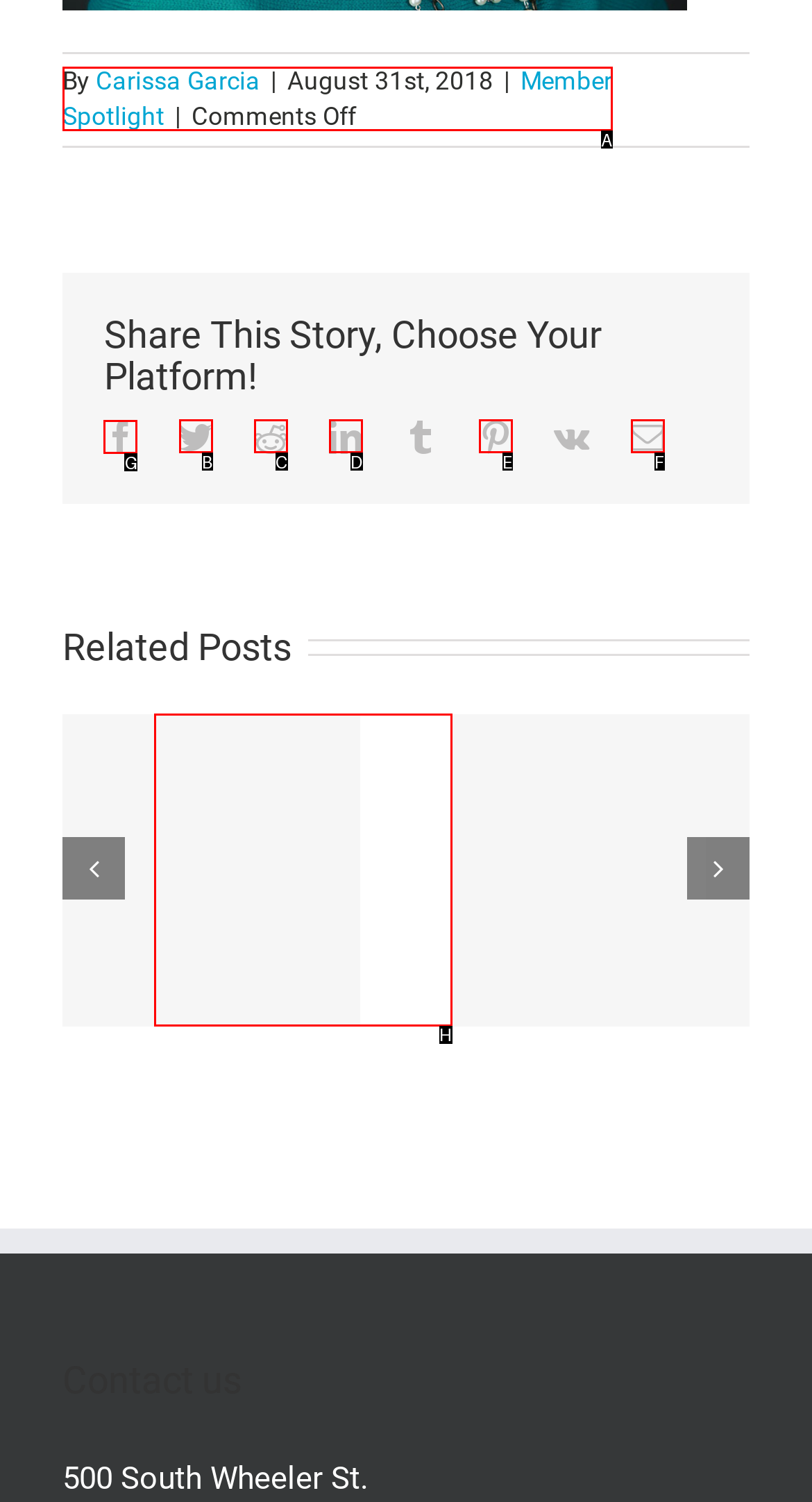To complete the task: Click on the Facebook link, select the appropriate UI element to click. Respond with the letter of the correct option from the given choices.

G